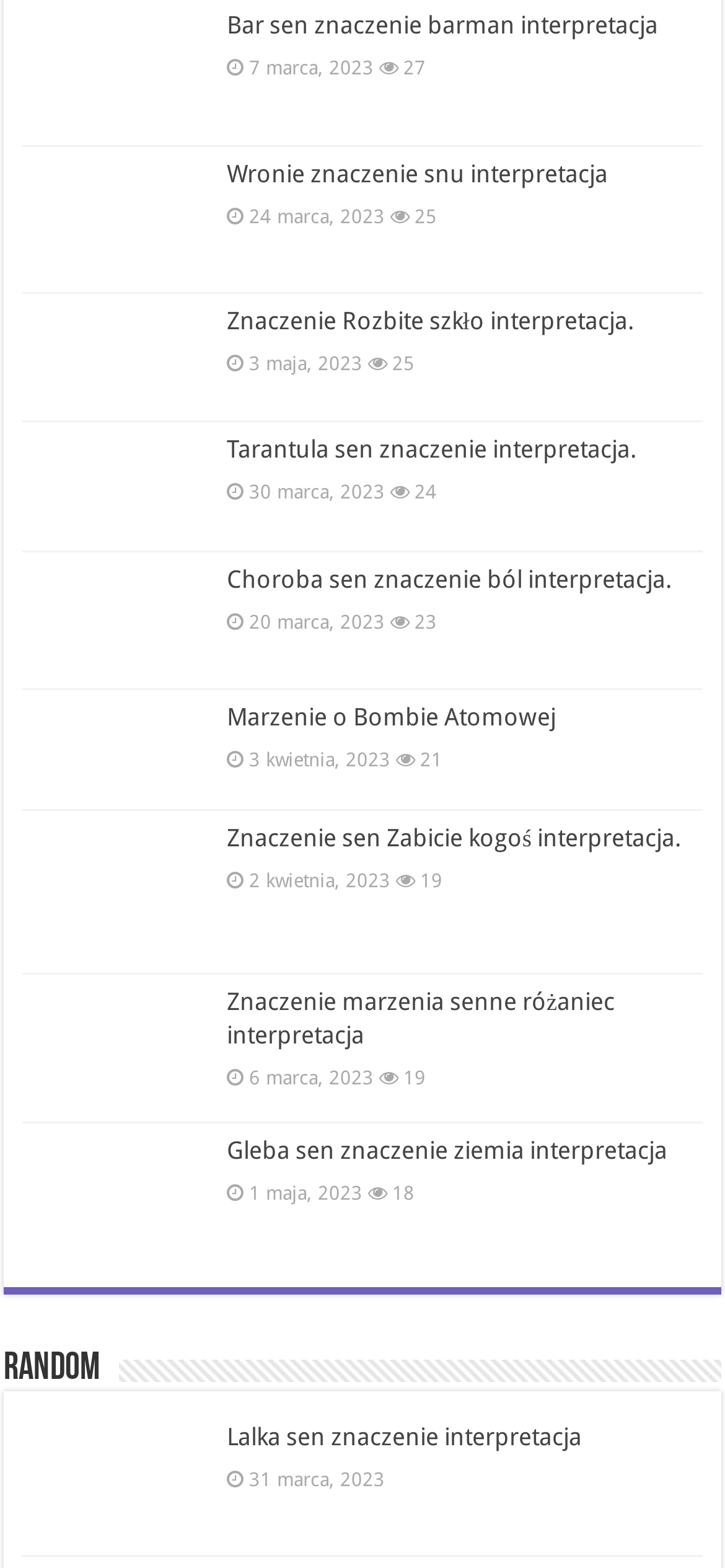Based on the image, please respond to the question with as much detail as possible:
What is the main topic of this webpage?

Based on the webpage content, I can see that there are multiple headings and links related to dream meanings, such as 'Bar Dream Meaning Bartender Interpretation', 'Crow Dream Meaning Interpretation', and so on. This suggests that the main topic of this webpage is about interpreting dreams and their meanings.